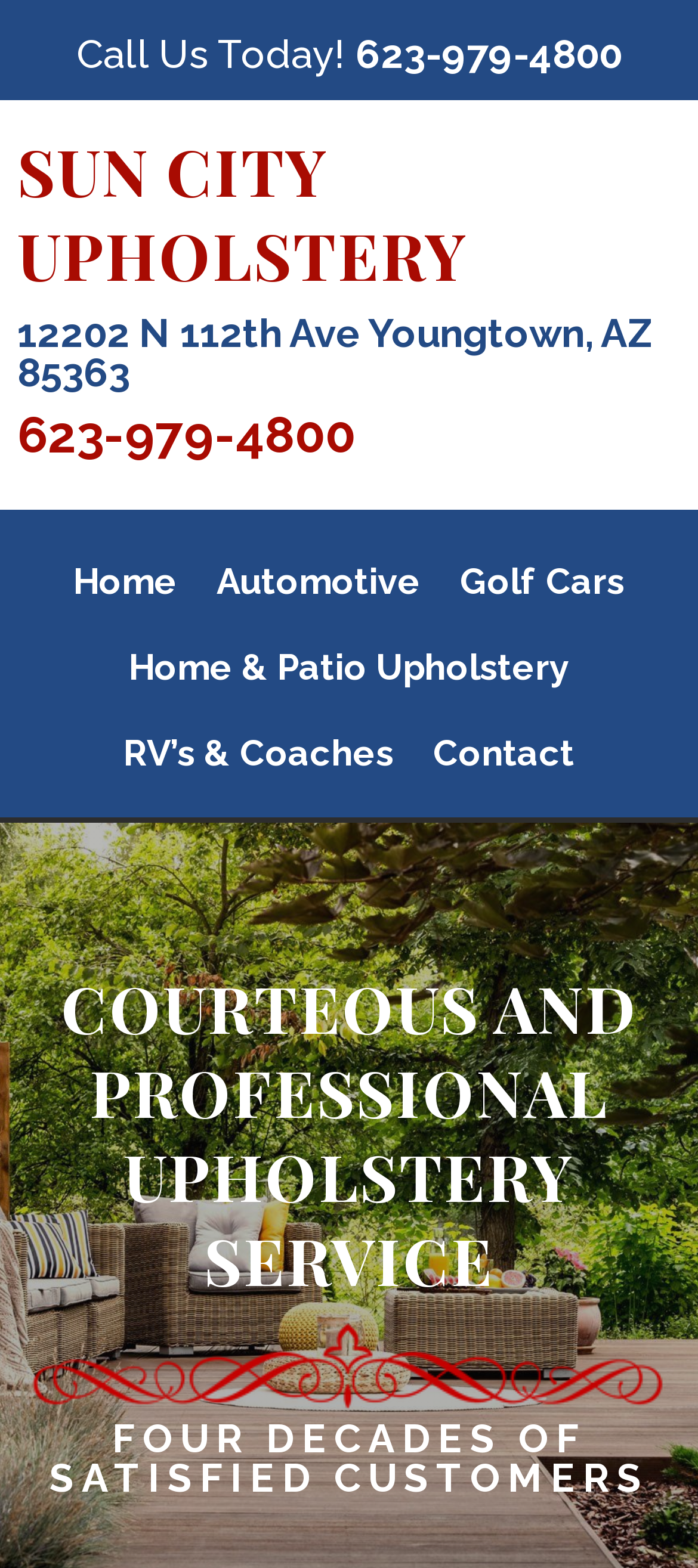Using the format (top-left x, top-left y, bottom-right x, bottom-right y), provide the bounding box coordinates for the described UI element. All values should be floating point numbers between 0 and 1: Golf Cars

[0.659, 0.363, 0.895, 0.412]